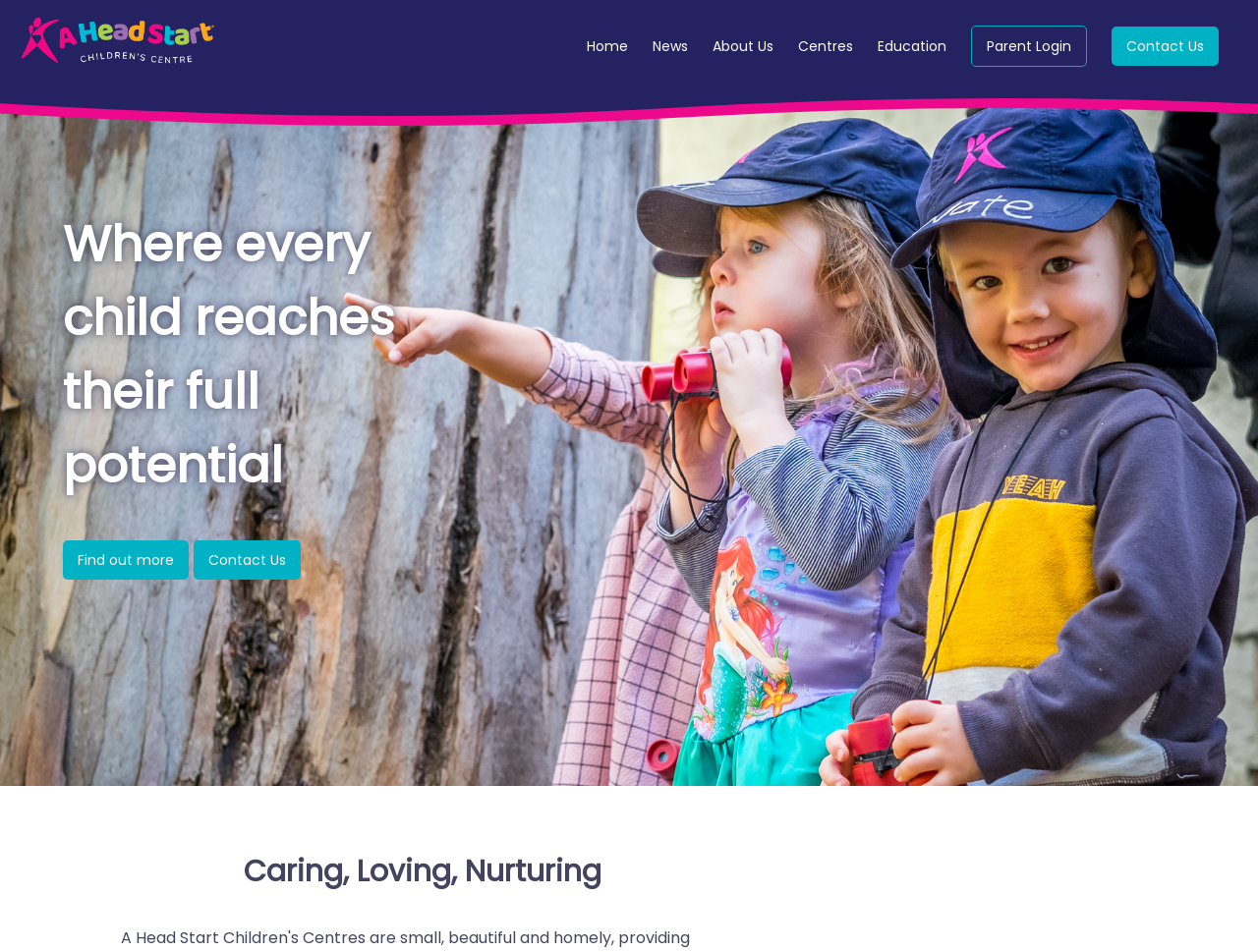Determine the bounding box coordinates of the clickable element to achieve the following action: 'contact the centre'. Provide the coordinates as four float values between 0 and 1, formatted as [left, top, right, bottom].

[0.884, 0.028, 0.969, 0.069]